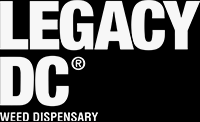Describe all the elements and aspects of the image comprehensively.

The image features the logo of Legacy DC Weed Dispensary, prominently displaying the name "LEGACY DC" in large, bold letters, accompanied by the words "WEED DISPENSARY" beneath it. The logo emphasizes a modern and distinctive design, reflecting the establishment's identity as a recreational dispensary in Washington, DC. This branding aligns with the growing cannabis culture in the capital, catering to both residents and tourists interested in exploring cannabis offerings in a safe and legal manner.